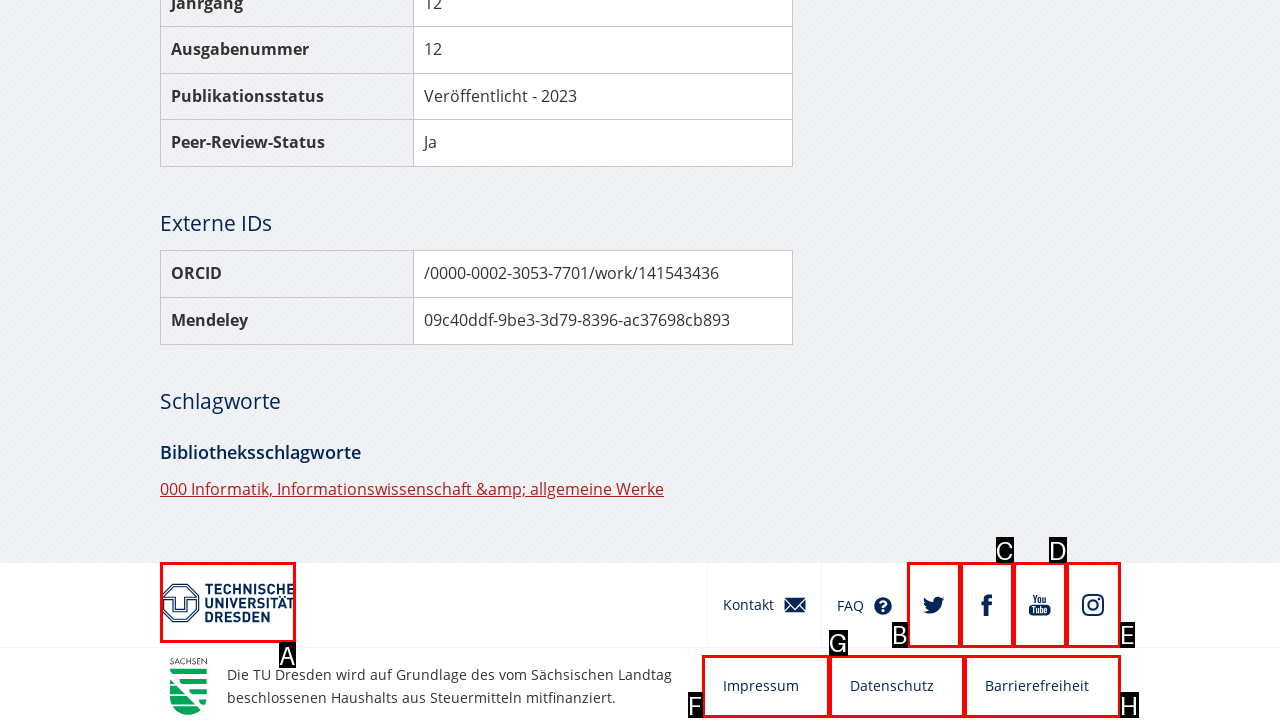Match the following description to a UI element: Youtube , Externer Link
Provide the letter of the matching option directly.

D